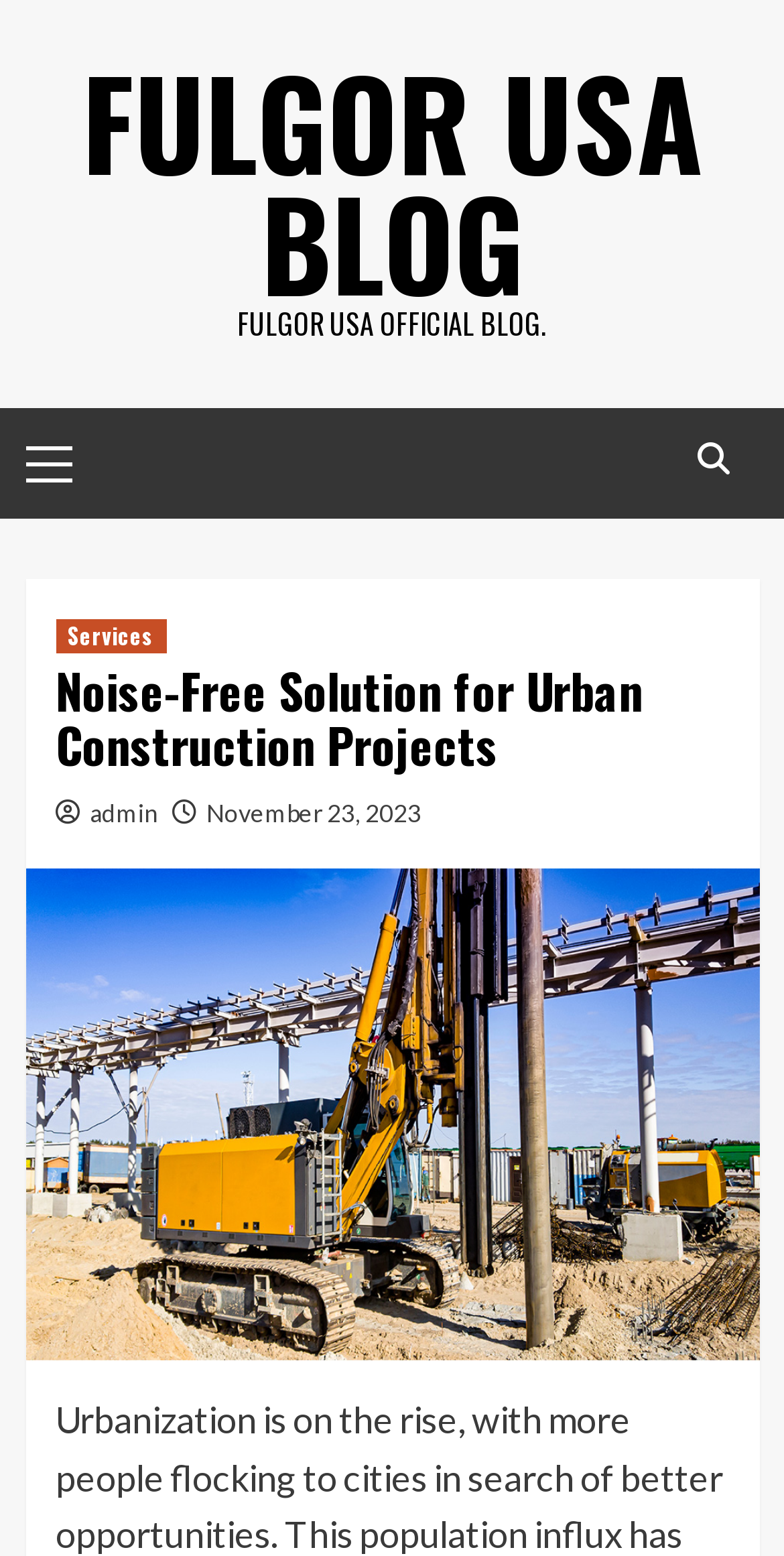Determine the main text heading of the webpage and provide its content.

Noise-Free Solution for Urban Construction Projects